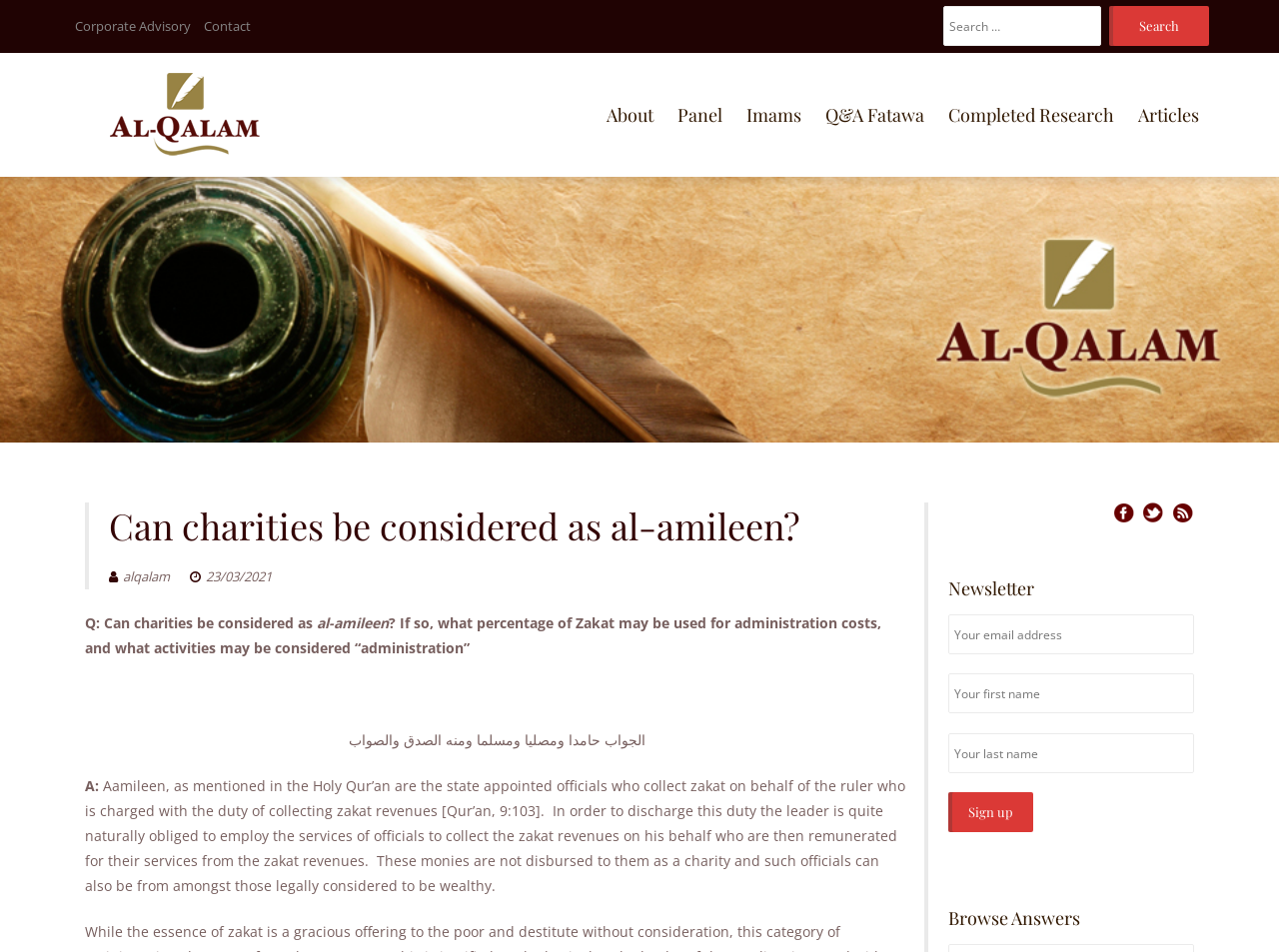Please mark the clickable region by giving the bounding box coordinates needed to complete this instruction: "Search for a keyword".

[0.738, 0.006, 0.861, 0.048]